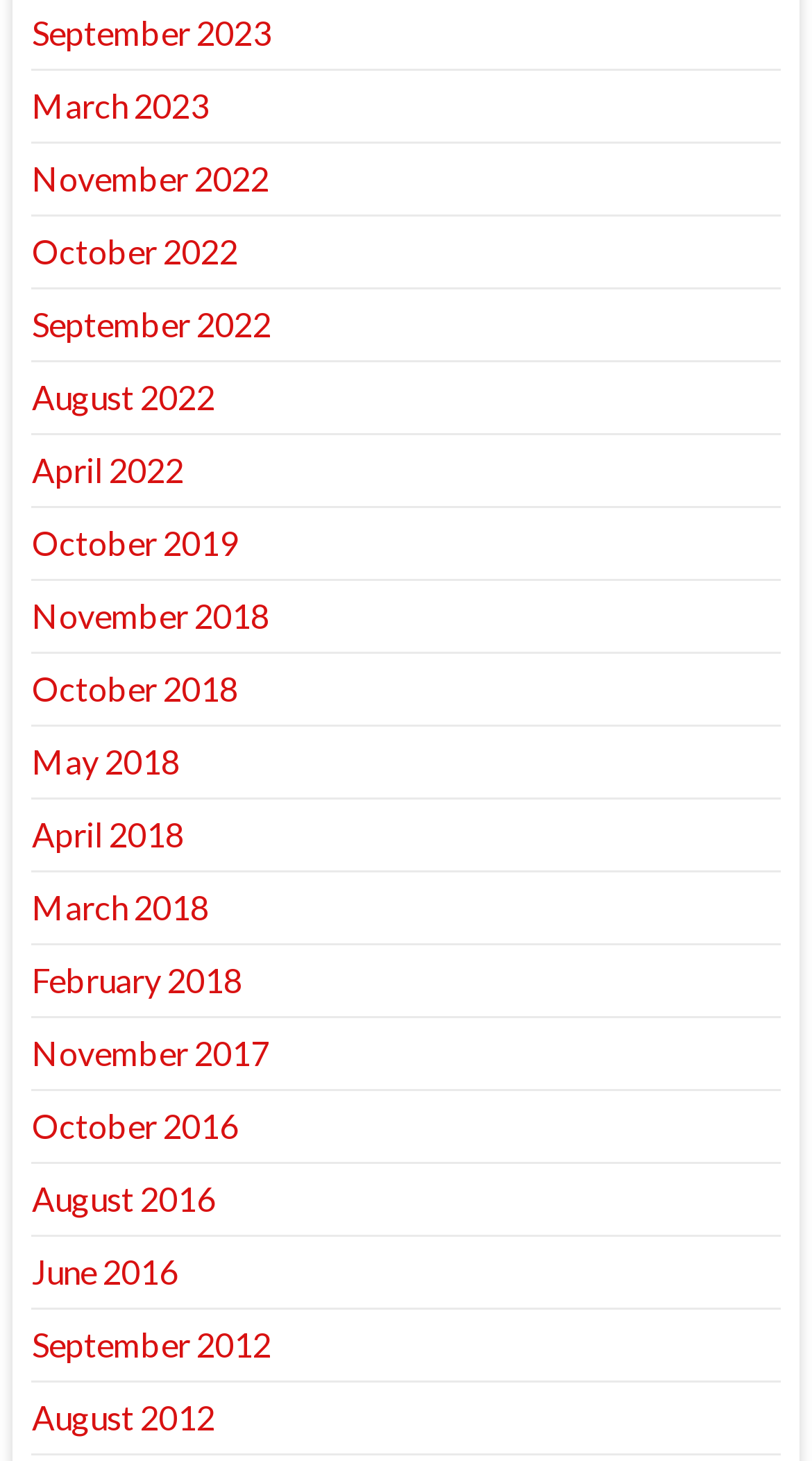Determine the bounding box coordinates of the region that needs to be clicked to achieve the task: "Show more results".

None